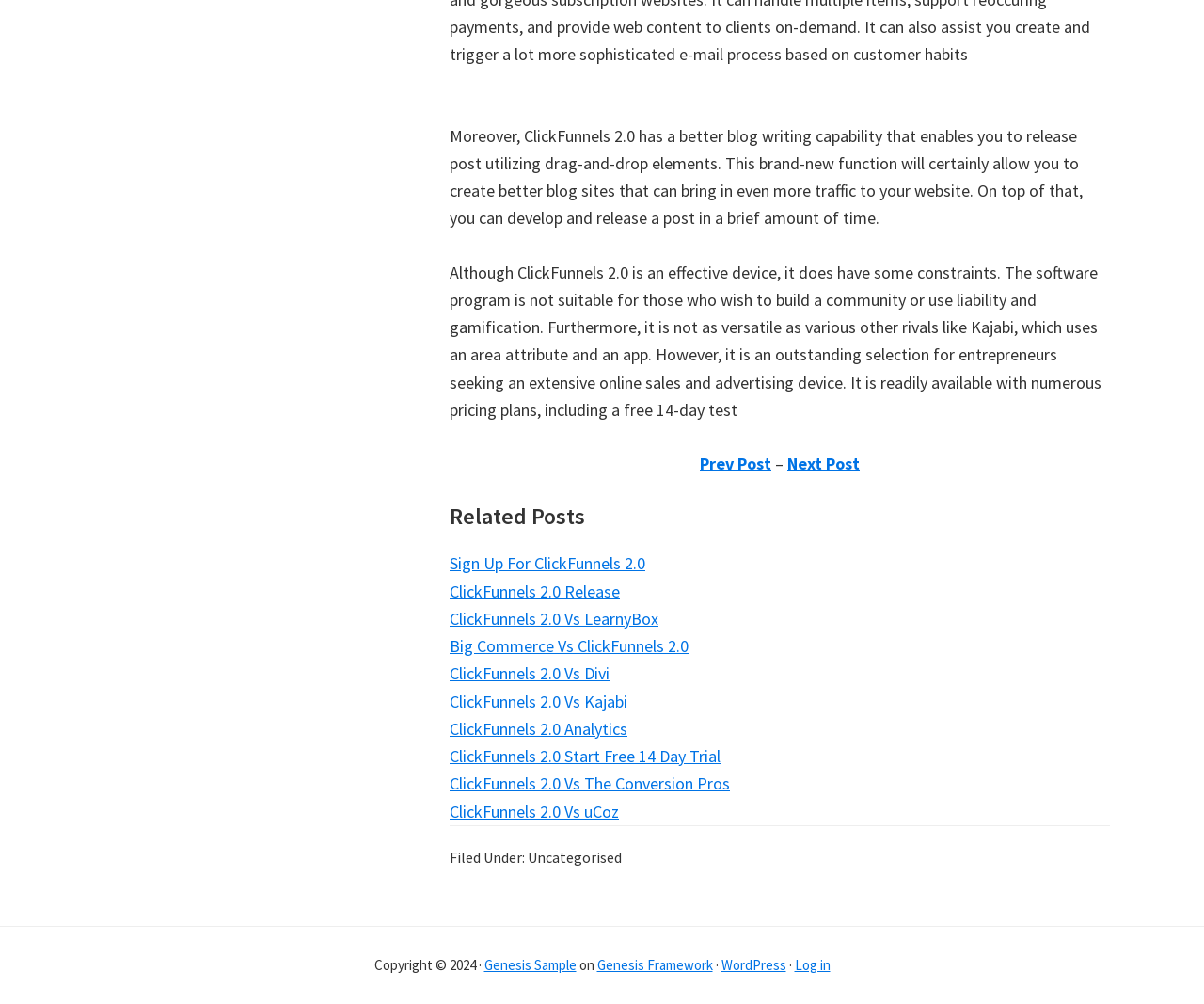How many related posts are listed on this webpage?
Look at the image and answer with only one word or phrase.

7